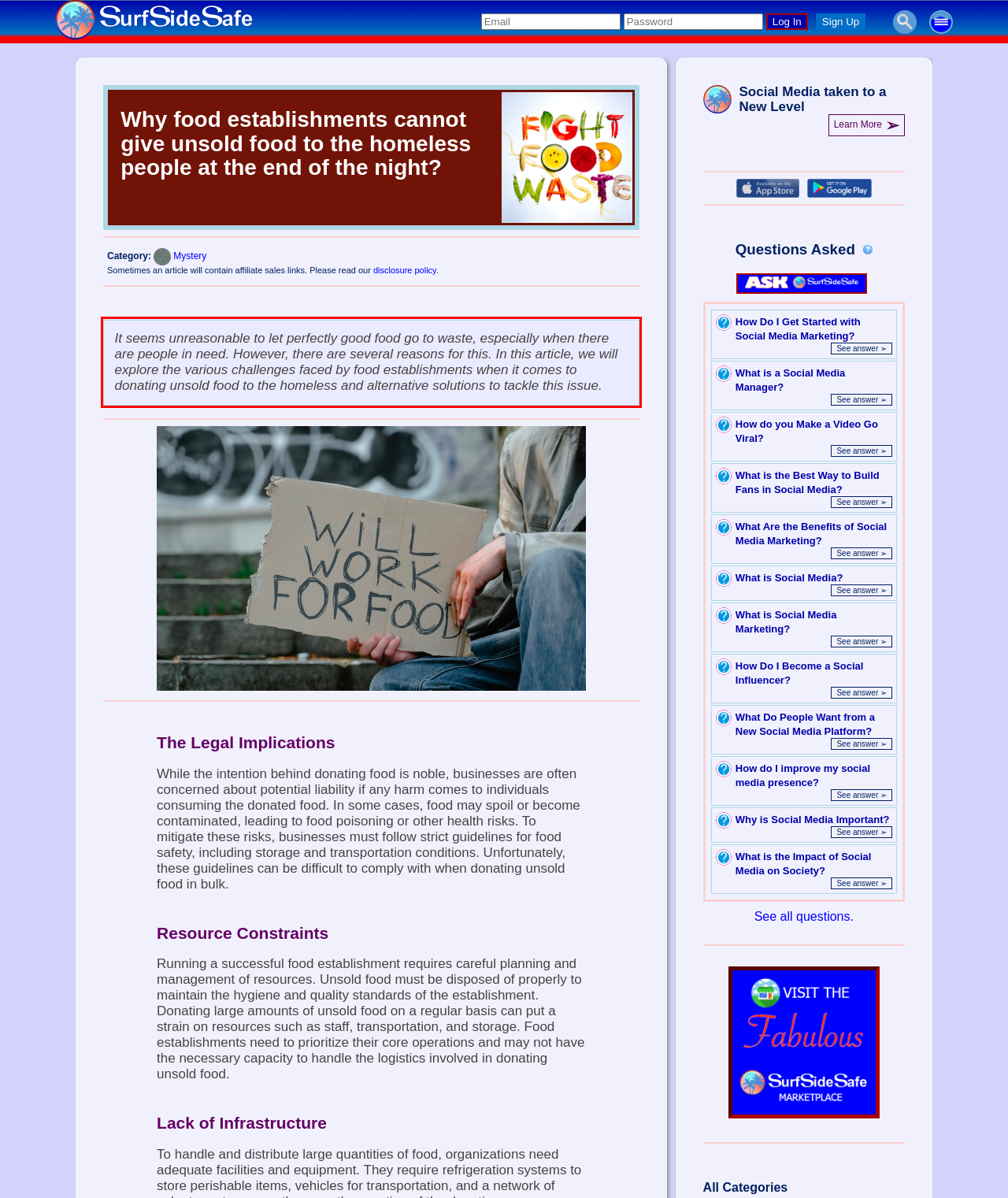Please extract the text content from the UI element enclosed by the red rectangle in the screenshot.

It seems unreasonable to let perfectly good food go to waste, especially when there are people in need. However, there are several reasons for this. In this article, we will explore the various challenges faced by food establishments when it comes to donating unsold food to the homeless and alternative solutions to tackle this issue.